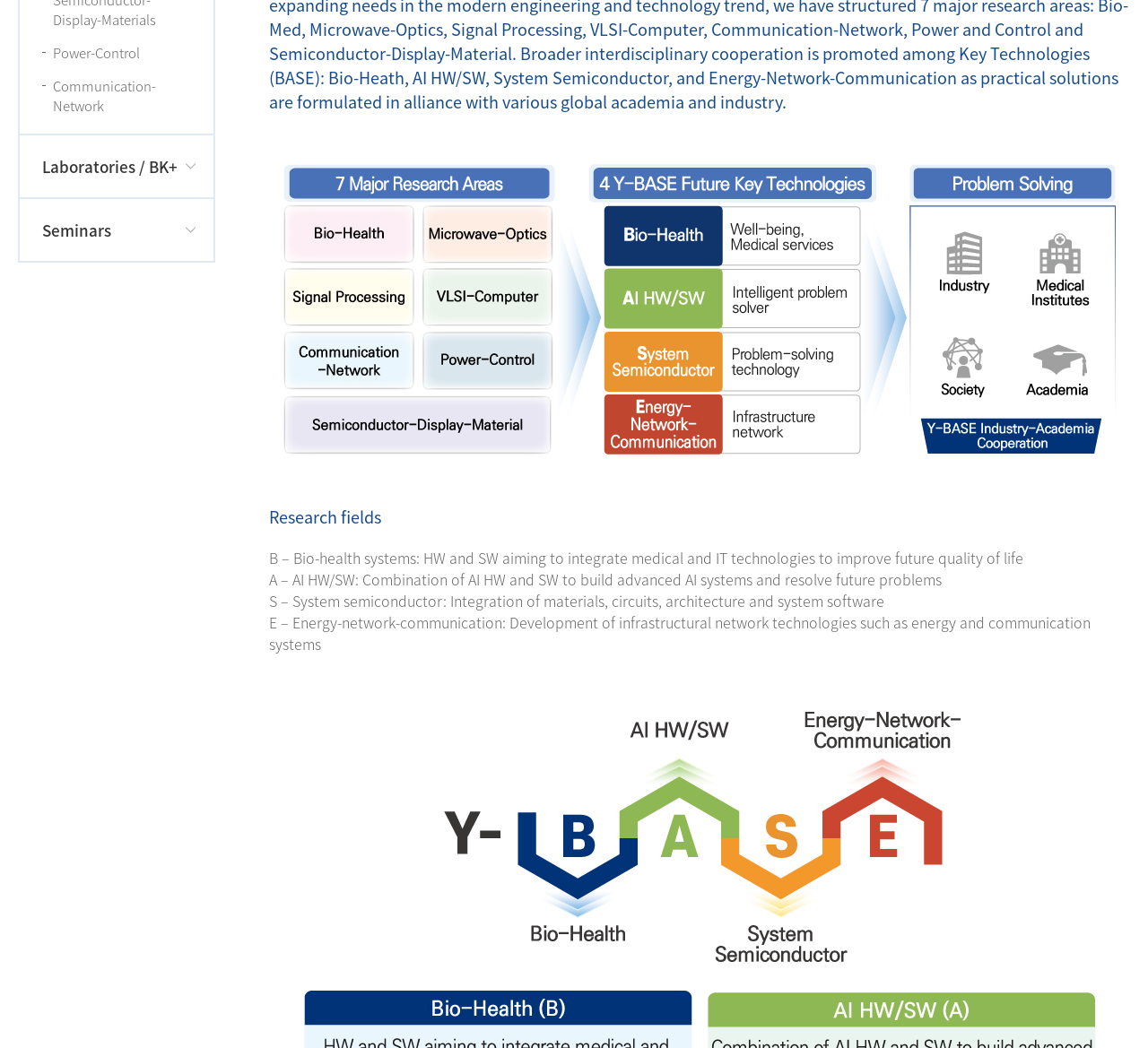Find the coordinates for the bounding box of the element with this description: "Power-Control".

[0.017, 0.041, 0.186, 0.06]